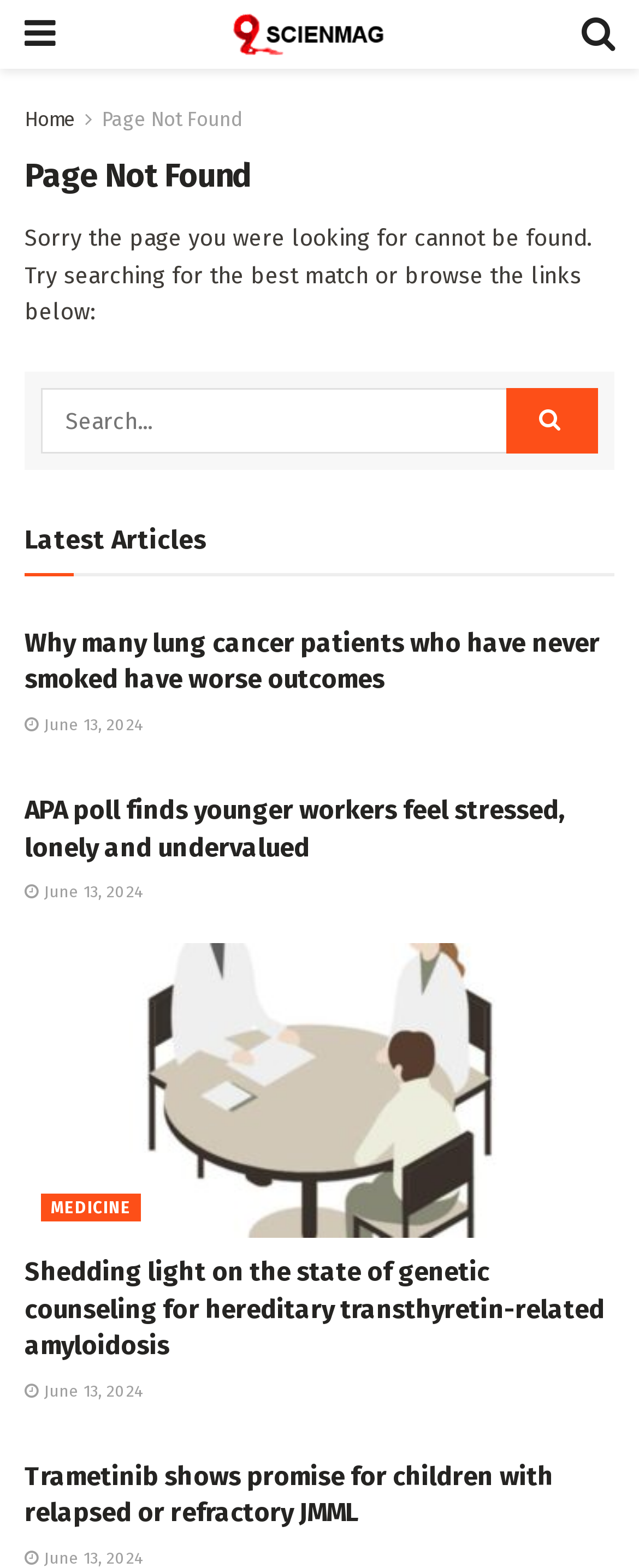Determine the bounding box coordinates of the UI element described below. Use the format (top-left x, top-left y, bottom-right x, bottom-right y) with floating point numbers between 0 and 1: Cancer

[0.064, 0.892, 0.198, 0.909]